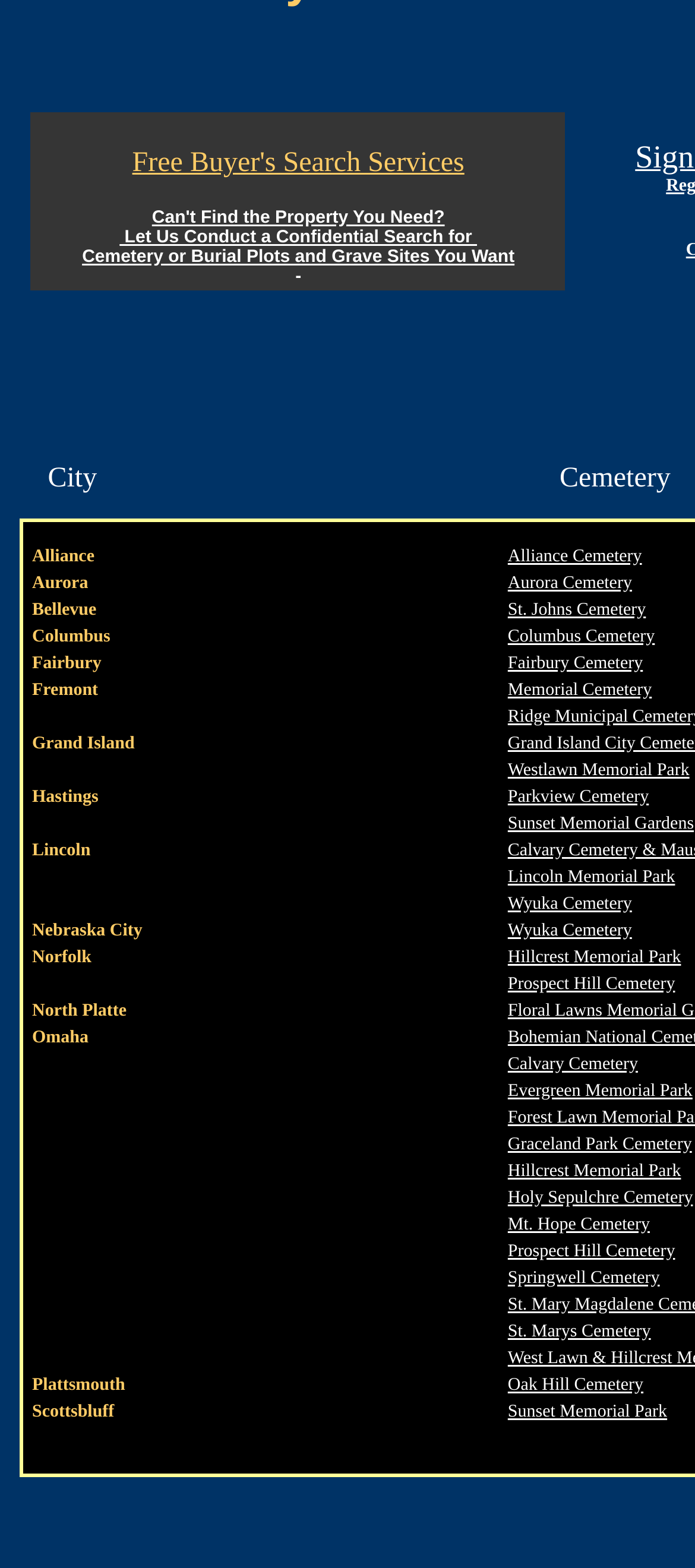Find the bounding box coordinates for the element that must be clicked to complete the instruction: "Select Alliance Cemetery". The coordinates should be four float numbers between 0 and 1, indicated as [left, top, right, bottom].

[0.731, 0.343, 0.924, 0.362]